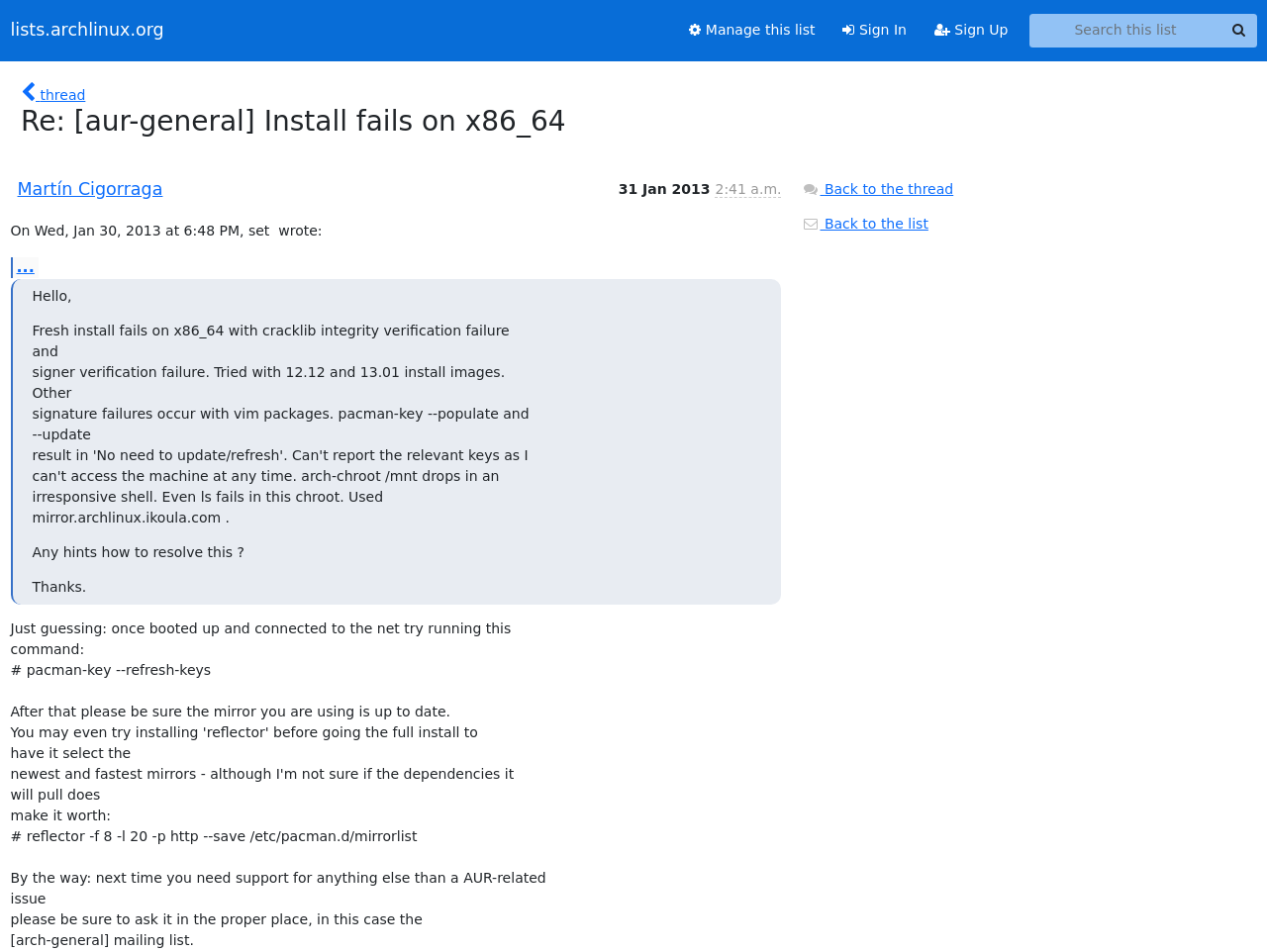Find the bounding box coordinates for the area you need to click to carry out the instruction: "Manage this list". The coordinates should be four float numbers between 0 and 1, indicated as [left, top, right, bottom].

[0.533, 0.014, 0.654, 0.05]